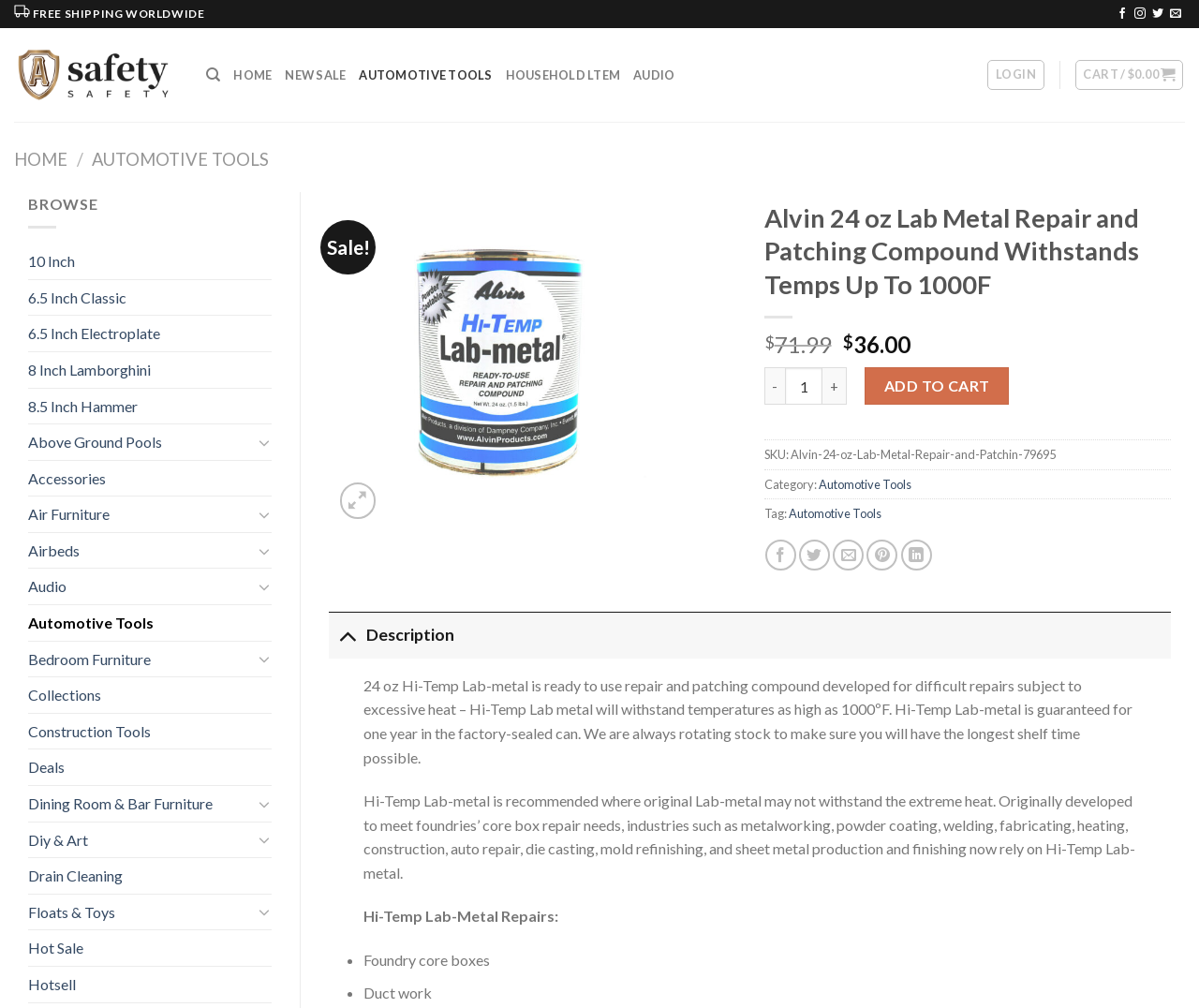What is the price of the product?
Refer to the image and provide a thorough answer to the question.

I found the price by examining the insertion element on the page, which displays the price of the product.